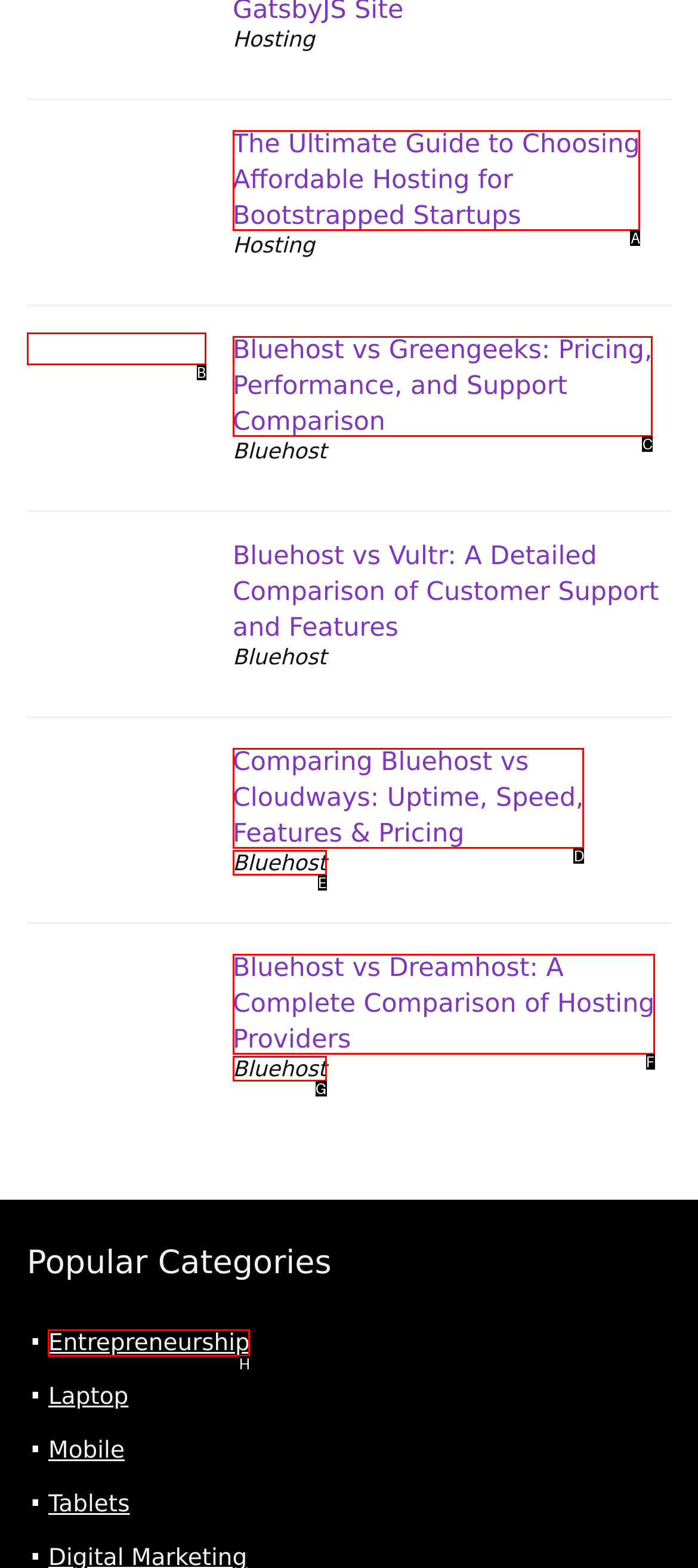Select the letter associated with the UI element you need to click to perform the following action: Explore the 'Entrepreneurship' category
Reply with the correct letter from the options provided.

H